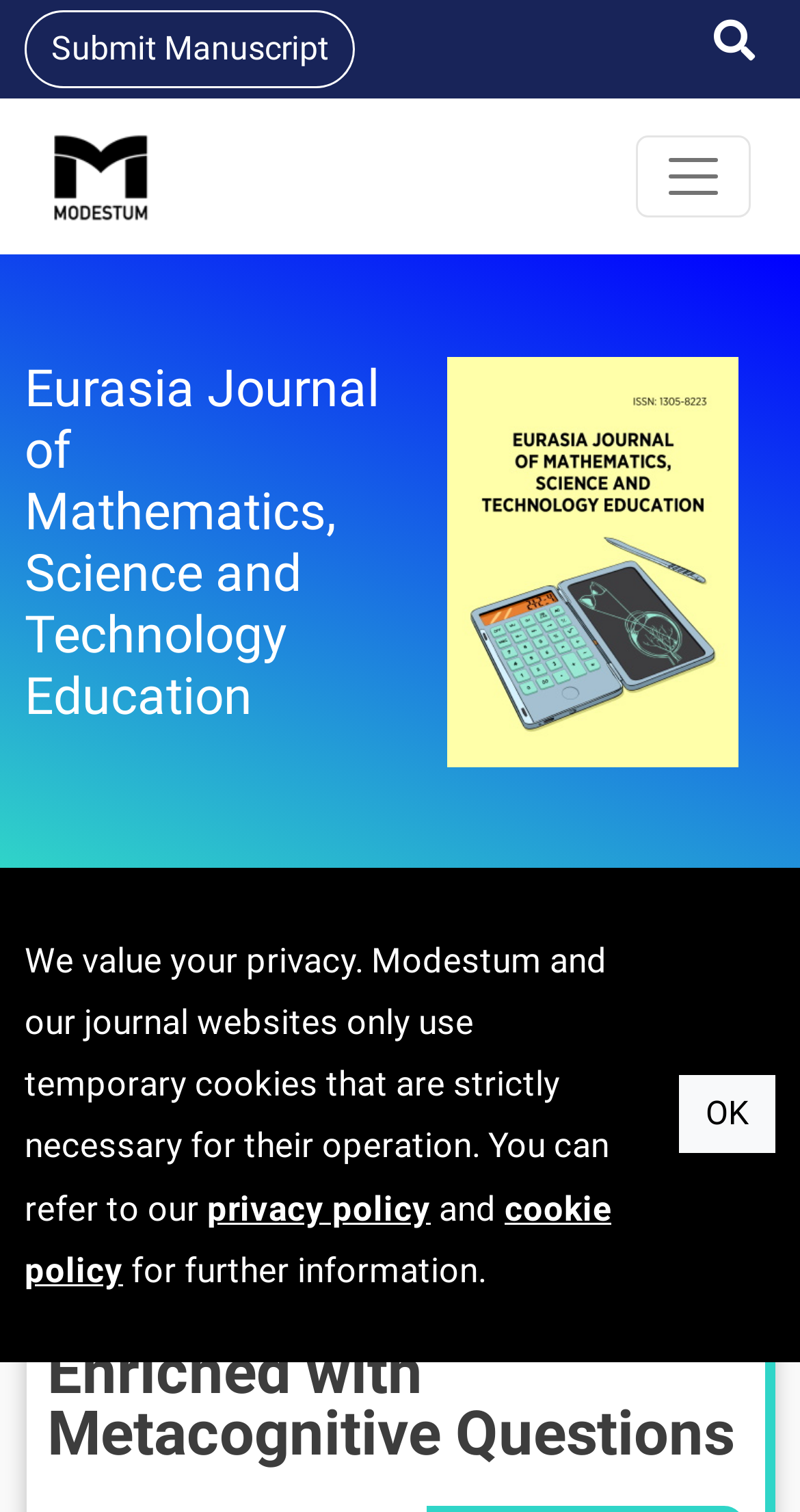Provide the bounding box coordinates for the UI element that is described as: "Jefferson Mexican Food.".

None